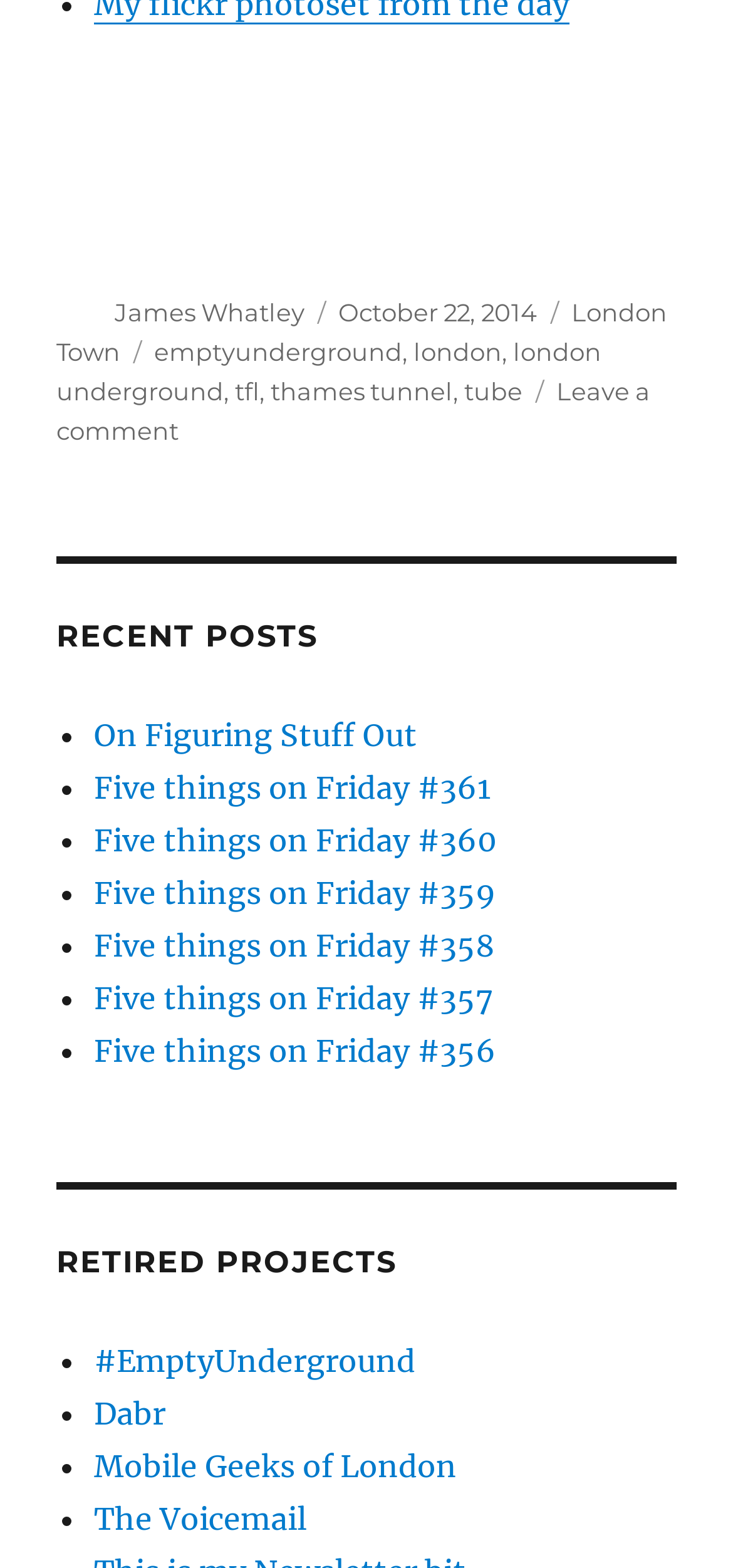What are the retired projects listed on the webpage?
Respond to the question with a well-detailed and thorough answer.

The answer can be found in the 'RETIRED PROJECTS' section of the webpage, where a list of retired projects is provided, including '#EmptyUnderground', 'Dabr', and several others.